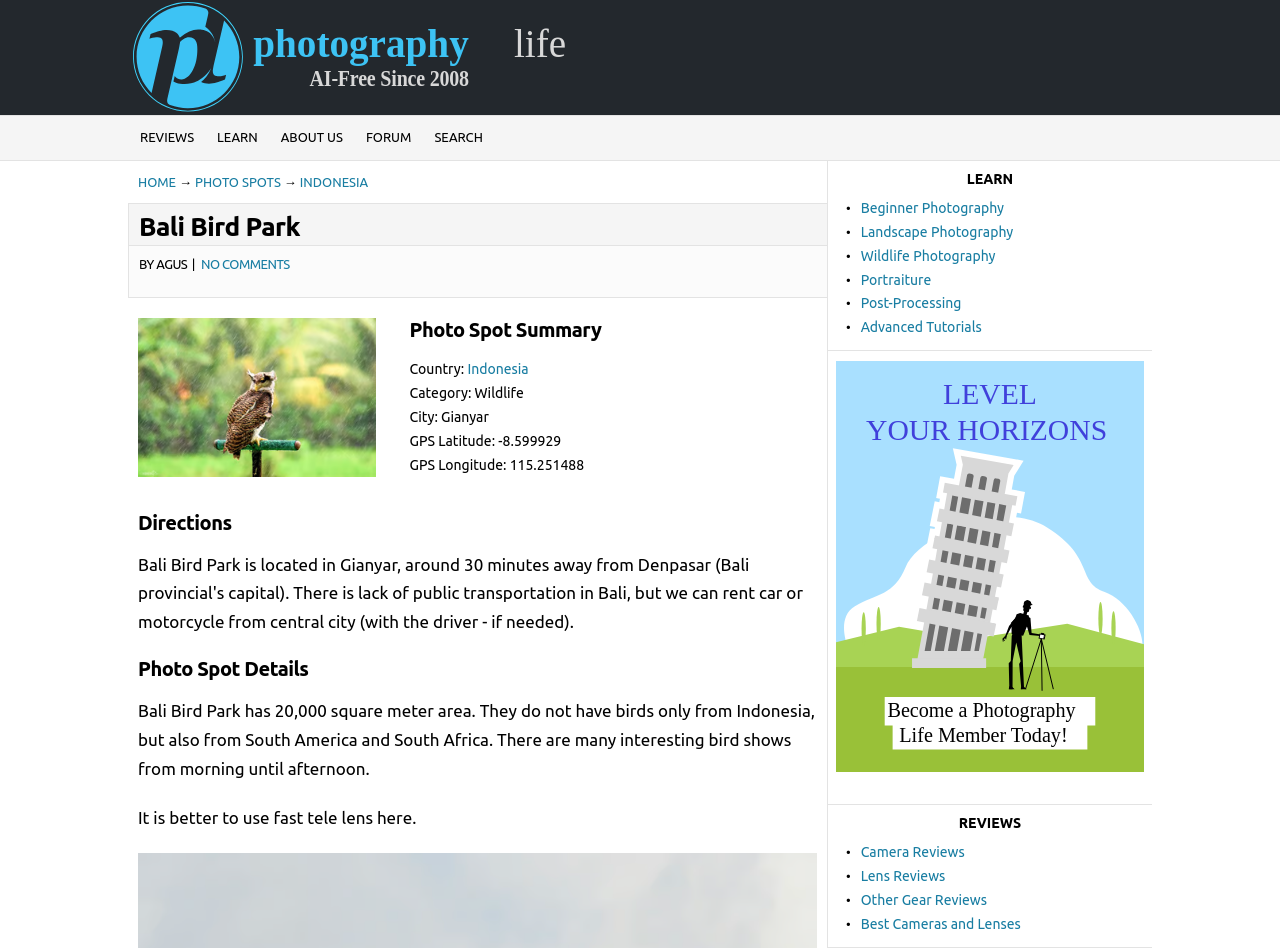Determine the main headline of the webpage and provide its text.

Bali Bird Park